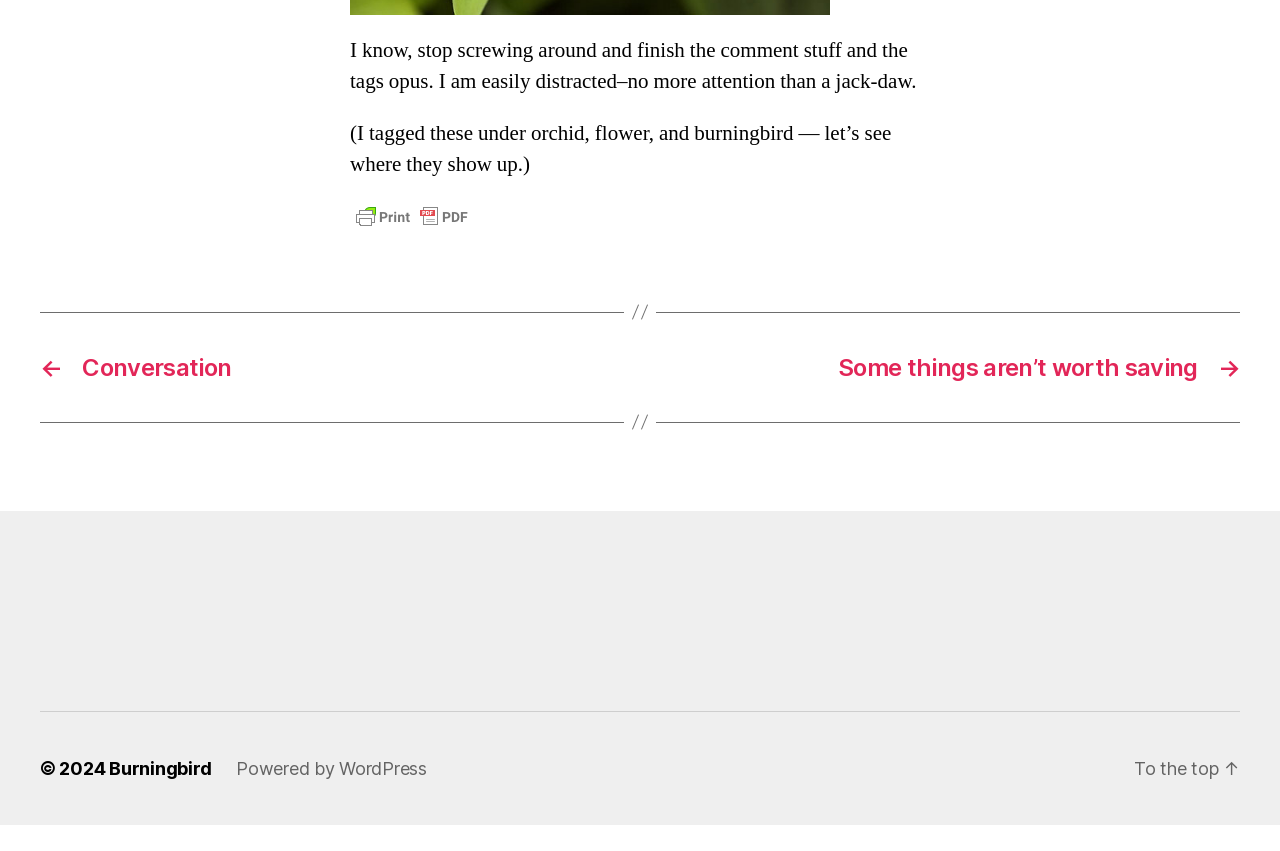Give a one-word or short-phrase answer to the following question: 
What is the theme of the article?

Orchid, flower, and burningbird